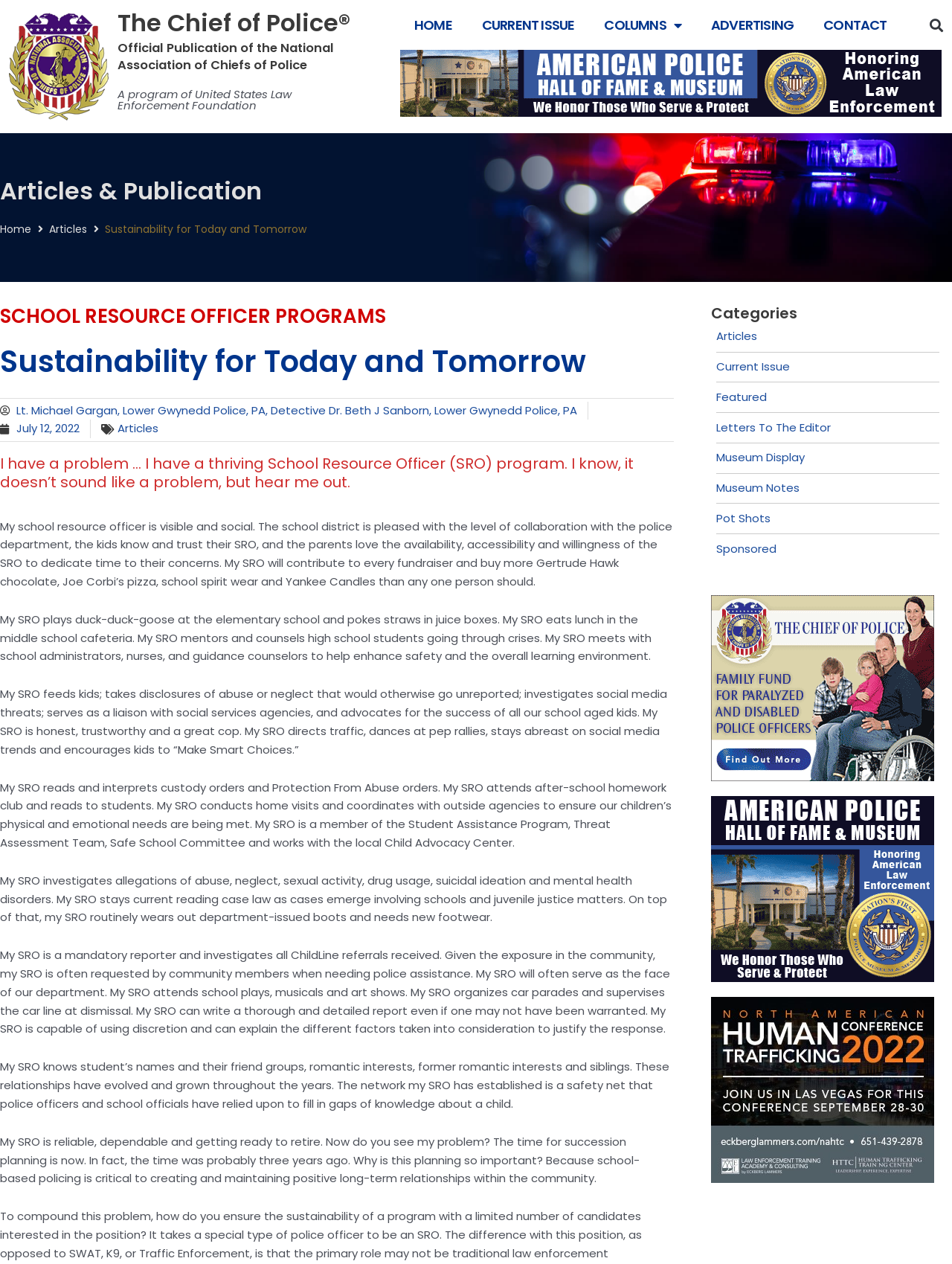Could you highlight the region that needs to be clicked to execute the instruction: "Read the article about Sustainability for Today and Tomorrow"?

[0.0, 0.269, 0.708, 0.302]